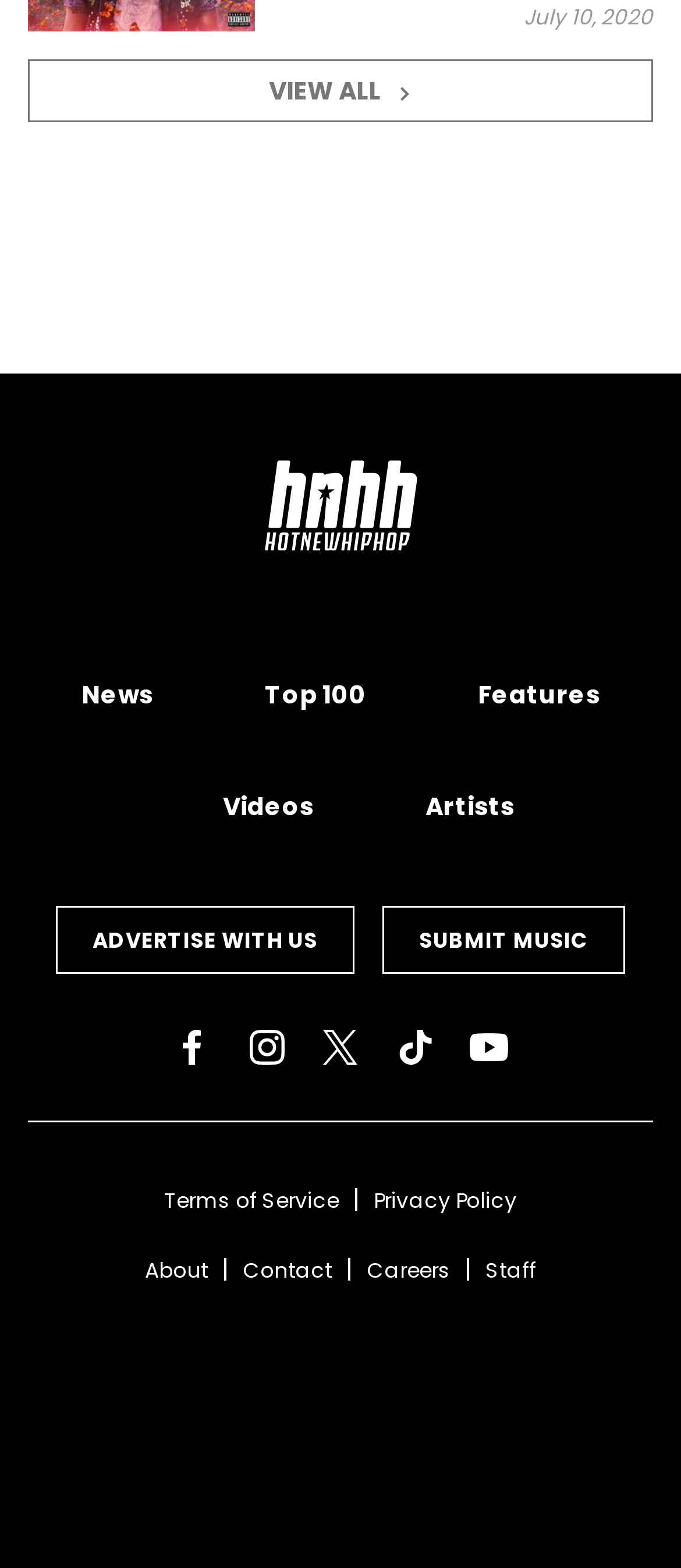Determine the bounding box coordinates of the clickable element necessary to fulfill the instruction: "Go to home page". Provide the coordinates as four float numbers within the 0 to 1 range, i.e., [left, top, right, bottom].

[0.387, 0.274, 0.613, 0.372]